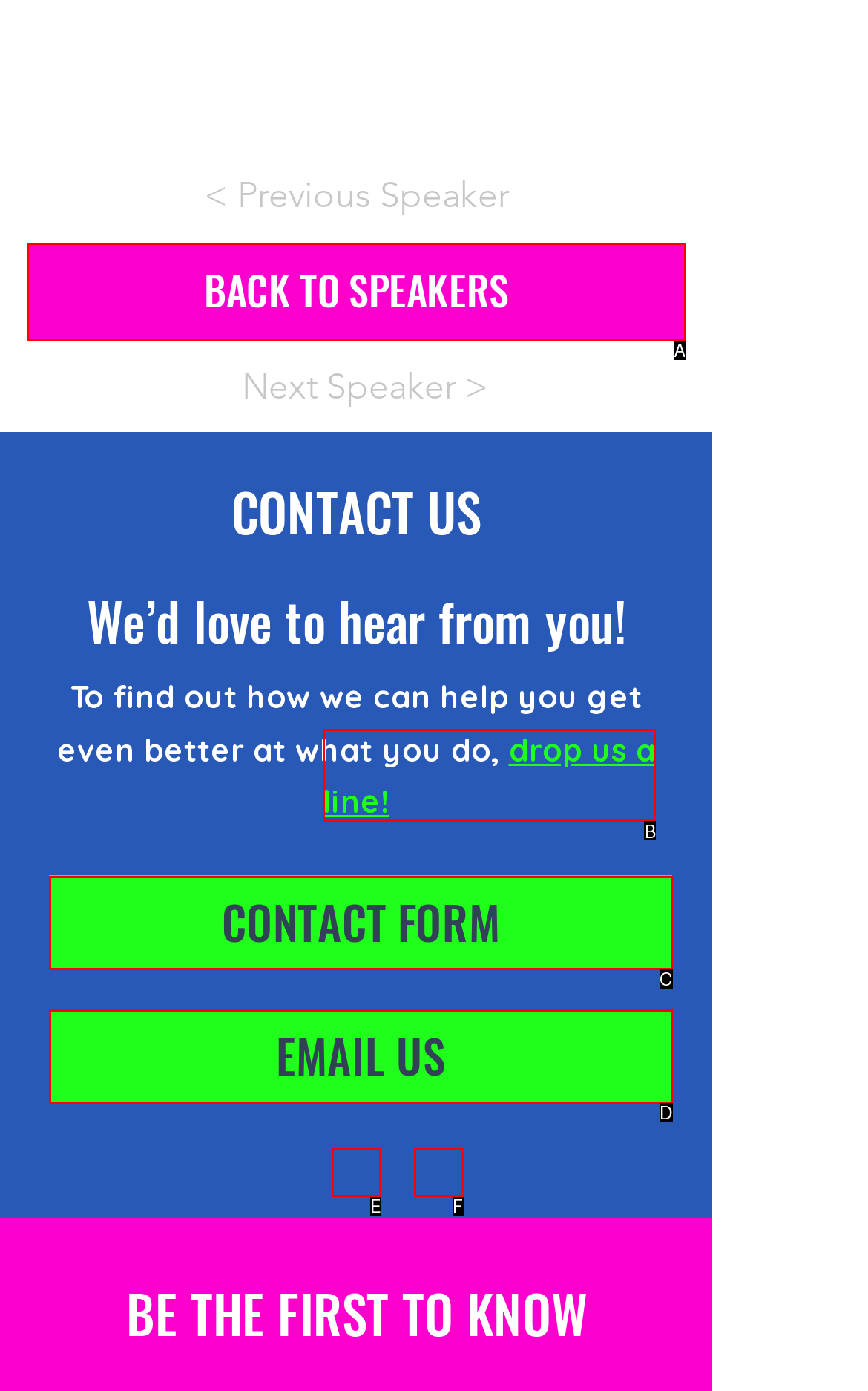Given the description: drop us a line!, identify the corresponding option. Answer with the letter of the appropriate option directly.

B